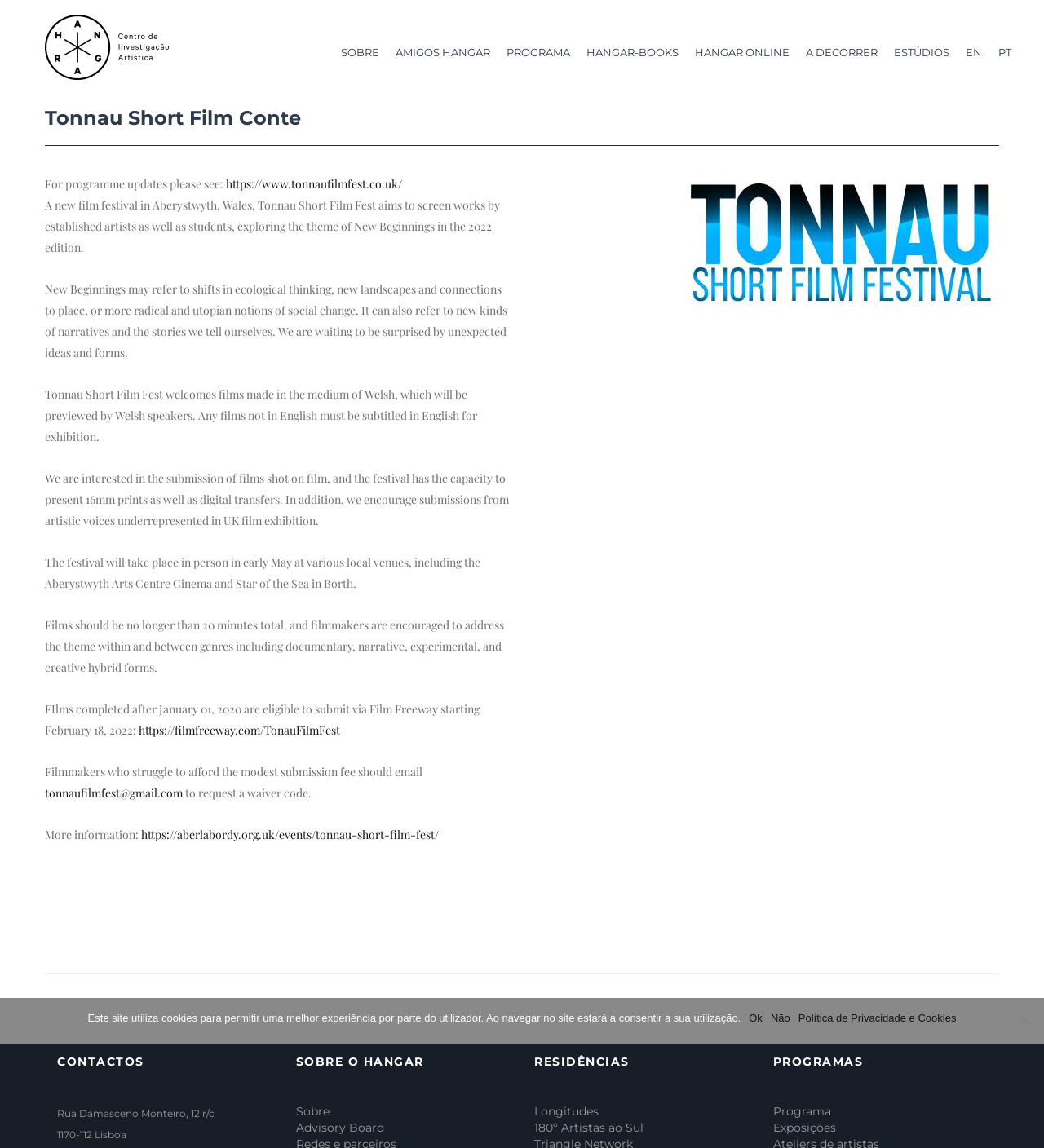Please analyze the image and provide a thorough answer to the question:
What is the language of films that will be previewed by Welsh speakers?

I found the language by reading the text in the article section, which mentions that Tonnau Short Film Fest welcomes films made in the medium of Welsh, which will be previewed by Welsh speakers.